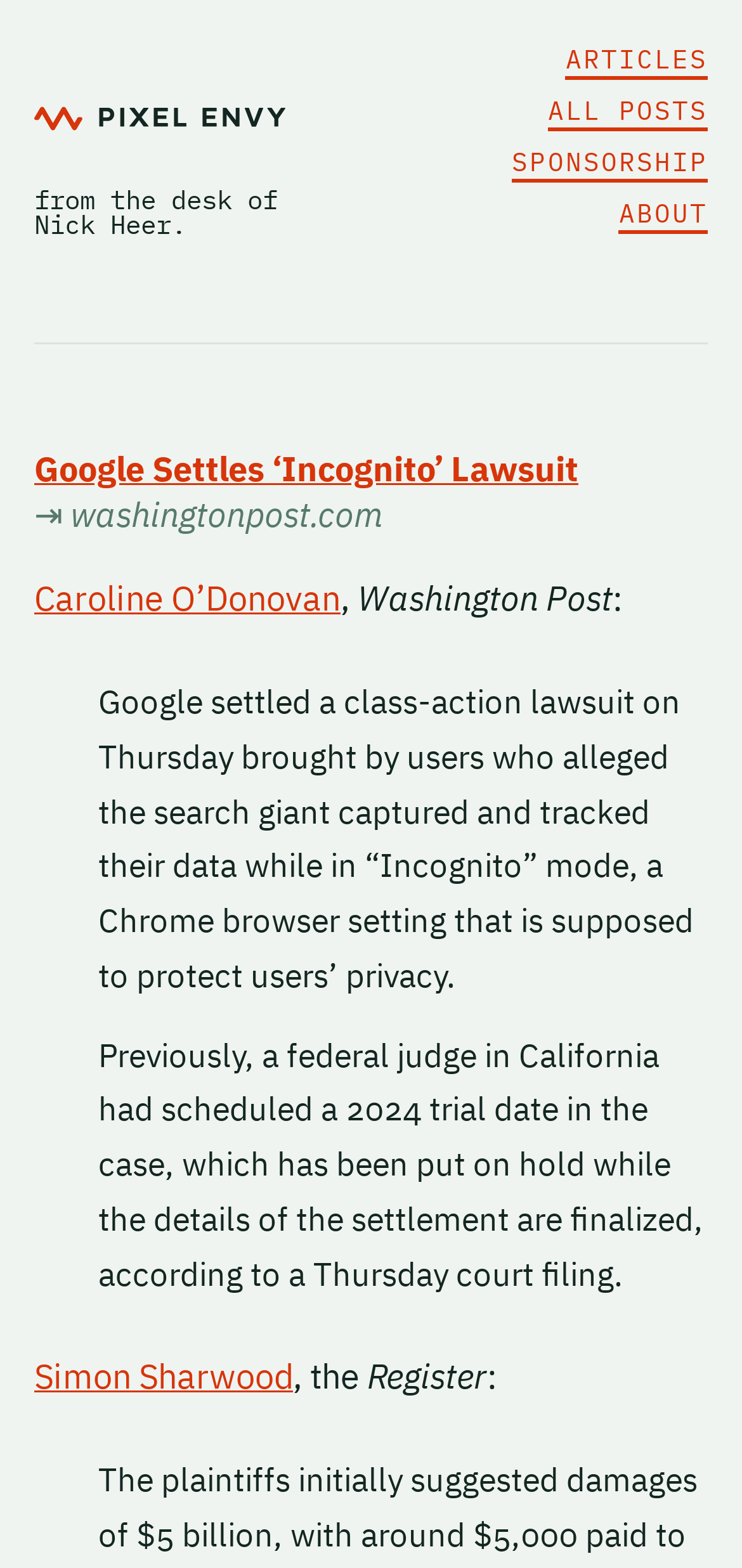Using the information shown in the image, answer the question with as much detail as possible: What is the name of the publication?

I found the answer by looking at the text following the author's name which is 'Washington Post'.